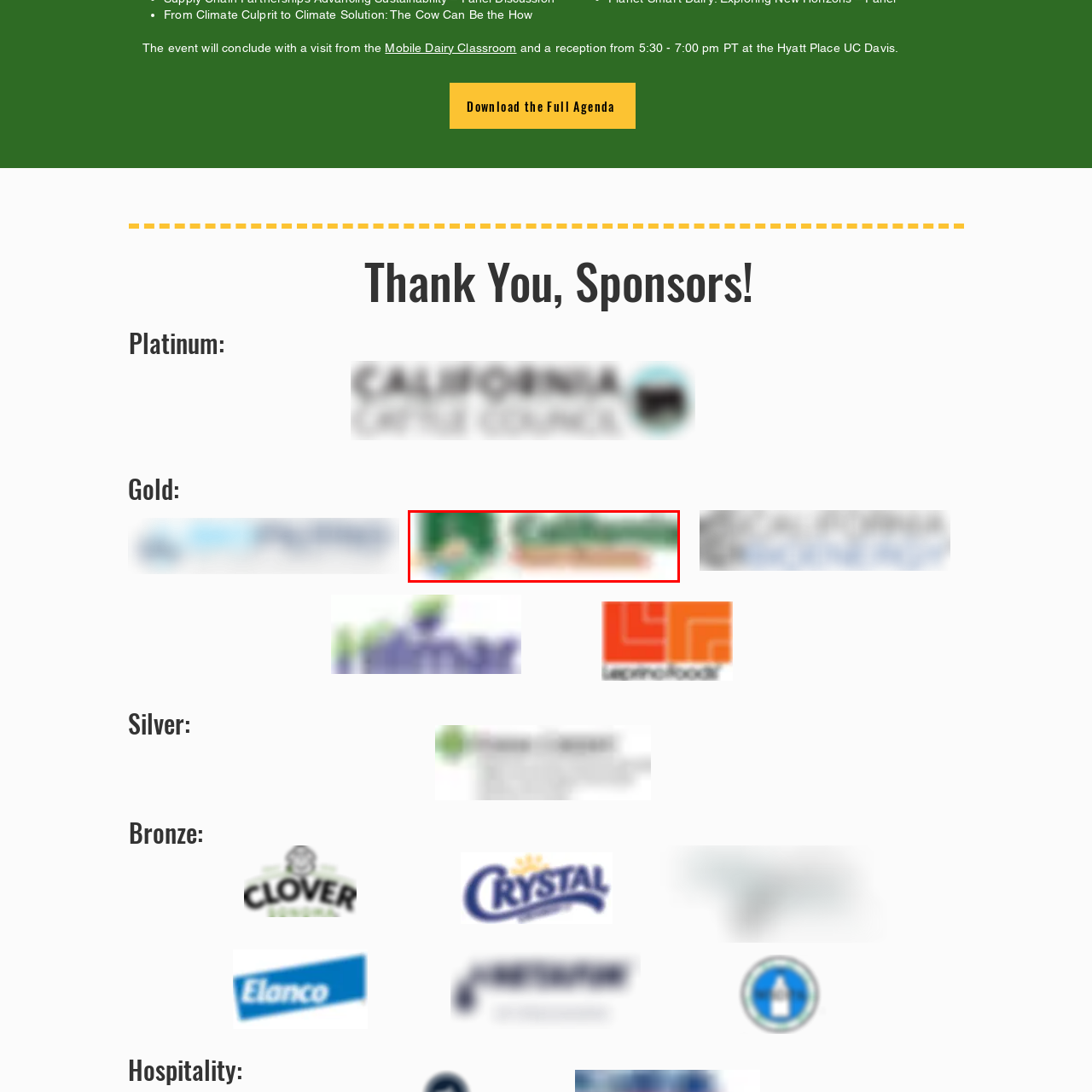What is the purpose of this image?
Observe the image marked by the red bounding box and generate a detailed answer to the question.

This image is part of the sponsorship section for an upcoming event, and its purpose is to thank patrons for their contributions to the agricultural community.